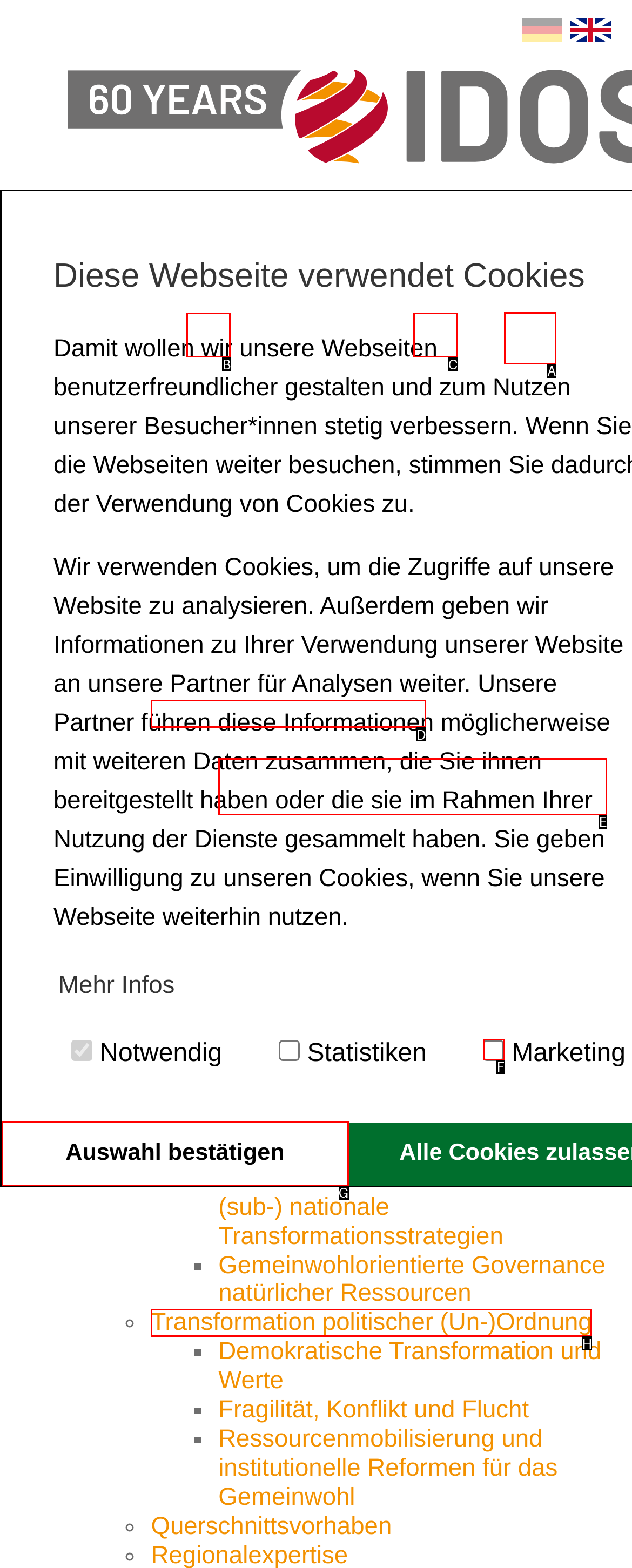Look at the description: title="Das IDOS bei Flickr"
Determine the letter of the matching UI element from the given choices.

C